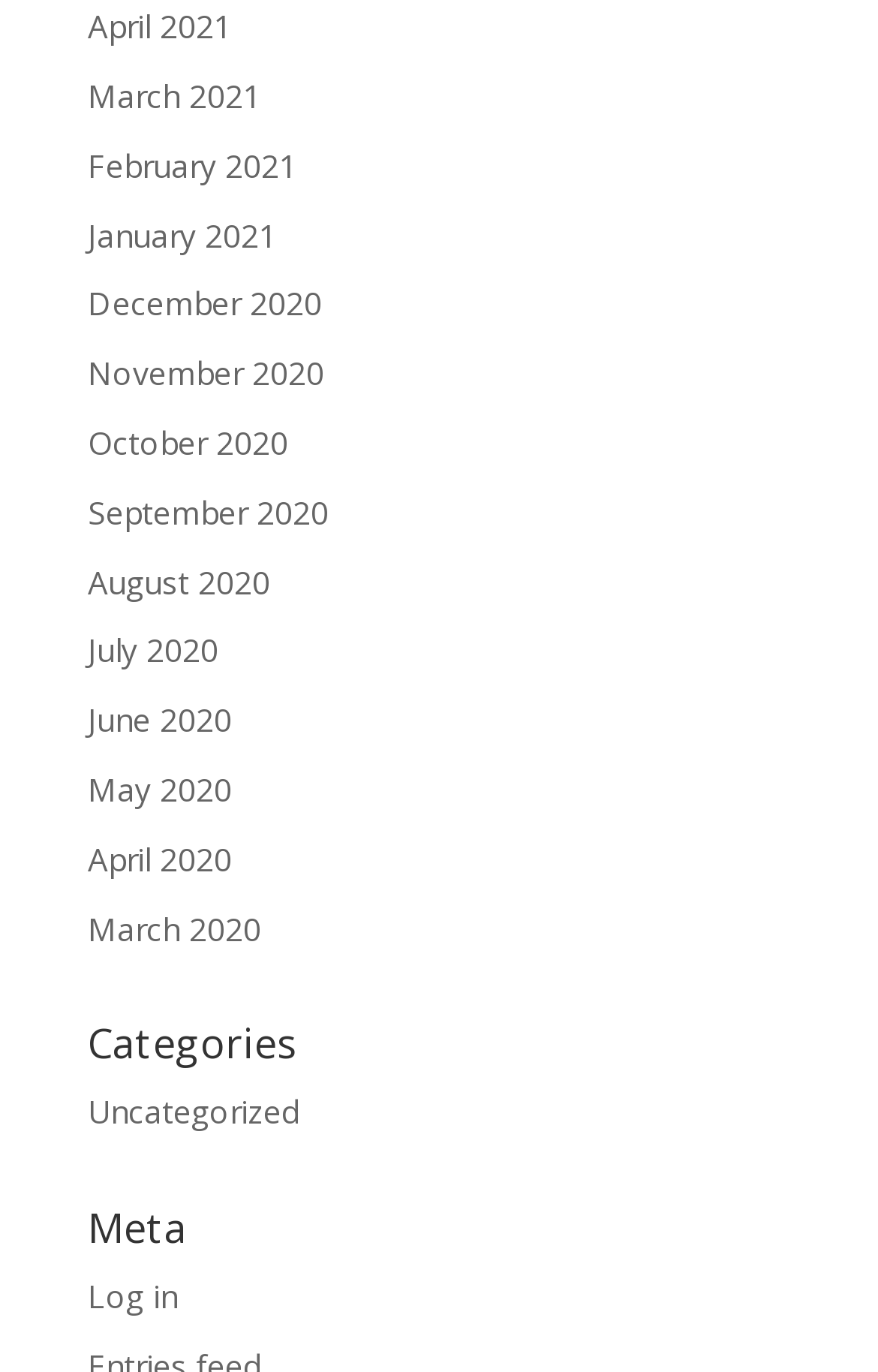What is the category listed below the months?
Refer to the image and provide a concise answer in one word or phrase.

Uncategorized